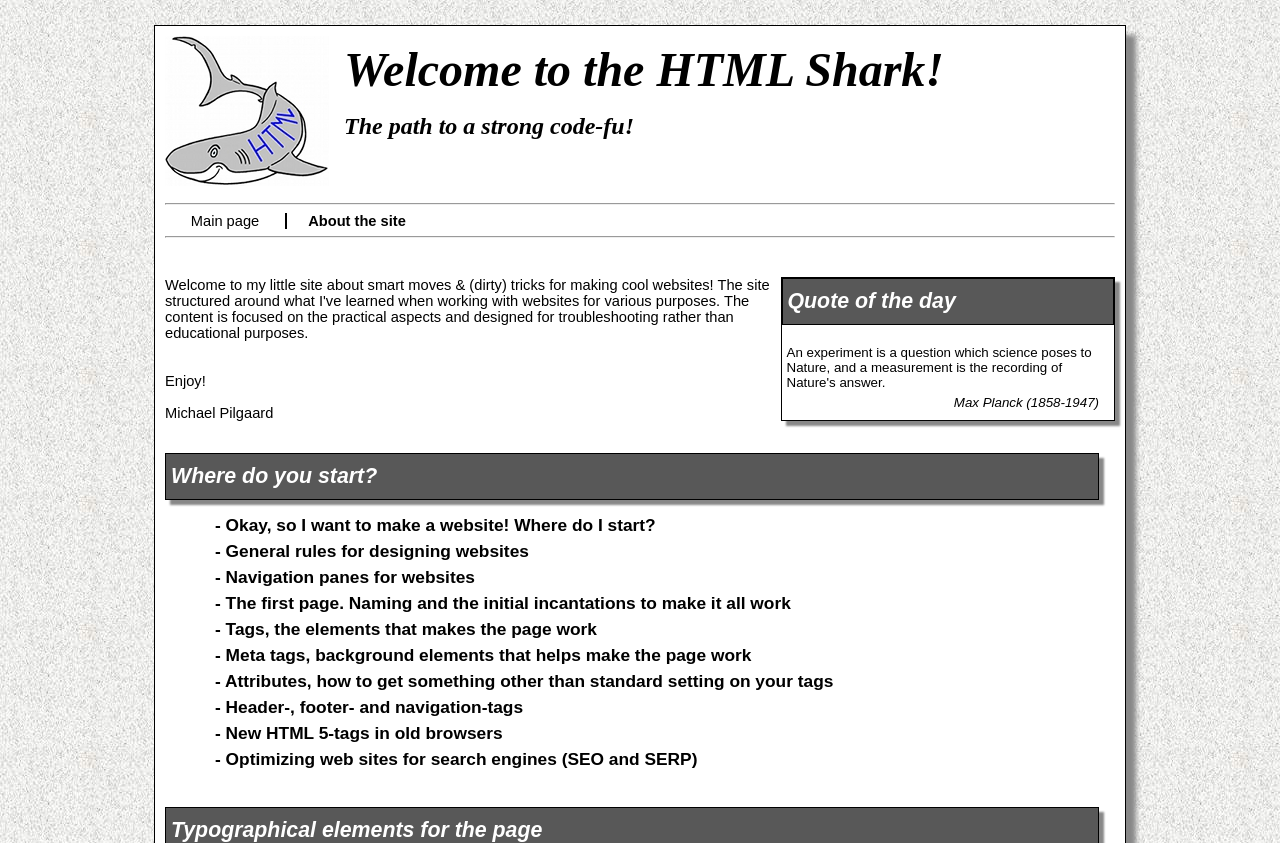Kindly determine the bounding box coordinates for the clickable area to achieve the given instruction: "Explore the topic of 'Optimizing web sites for search engines (SEO and SERP)'".

[0.168, 0.889, 0.545, 0.913]